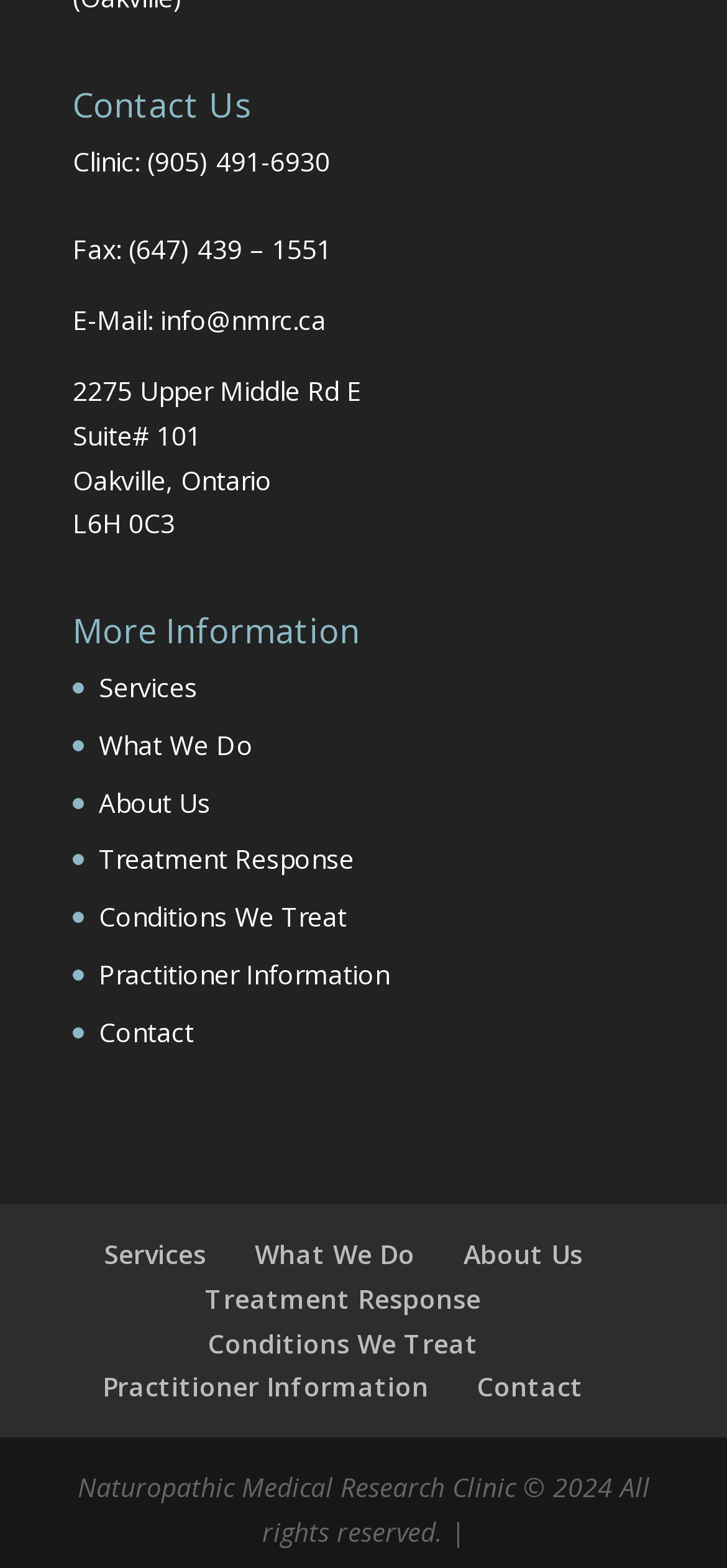Specify the bounding box coordinates (top-left x, top-left y, bottom-right x, bottom-right y) of the UI element in the screenshot that matches this description: Services

[0.142, 0.788, 0.283, 0.811]